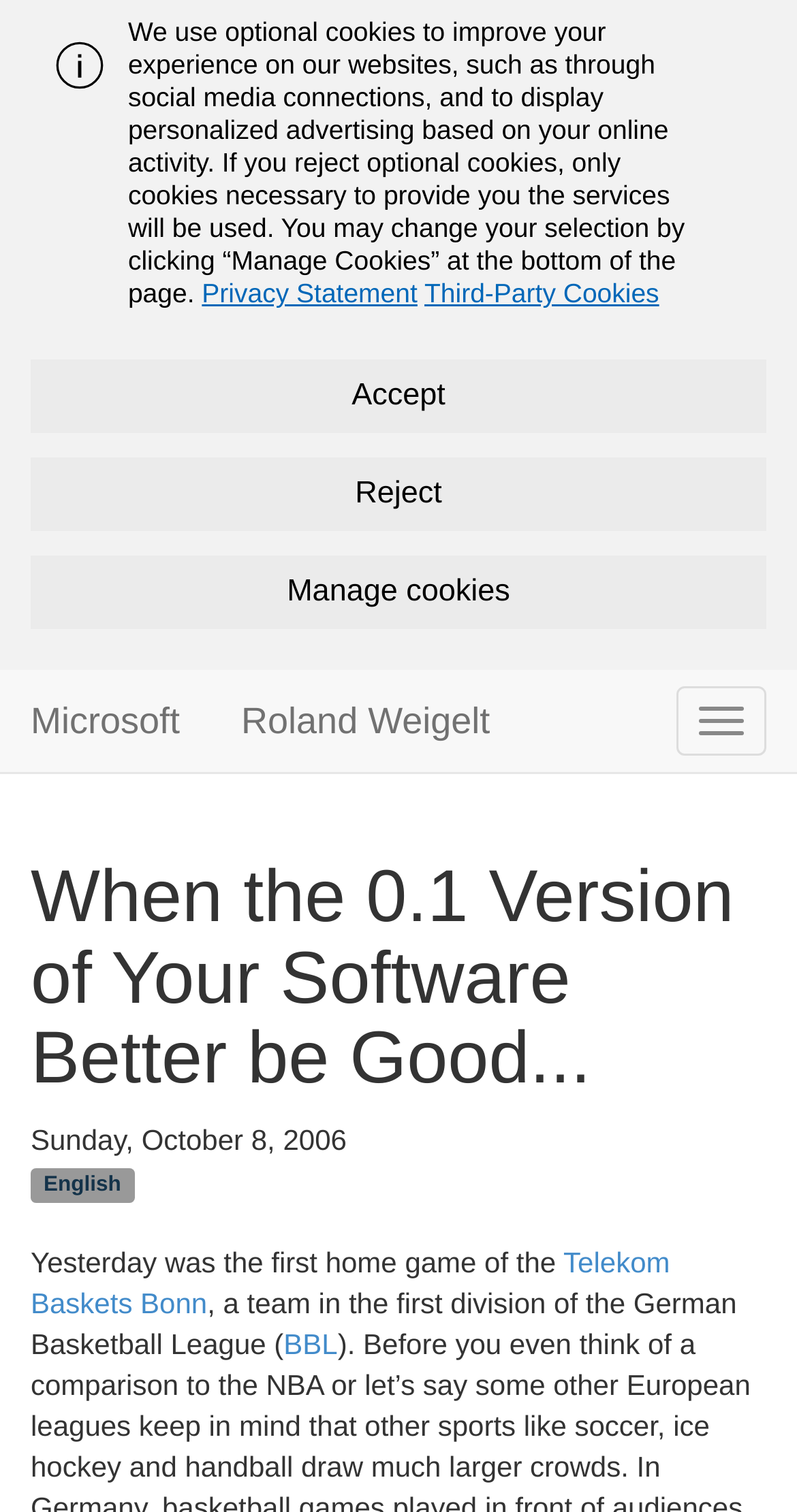What is the language of the webpage?
From the image, respond using a single word or phrase.

English